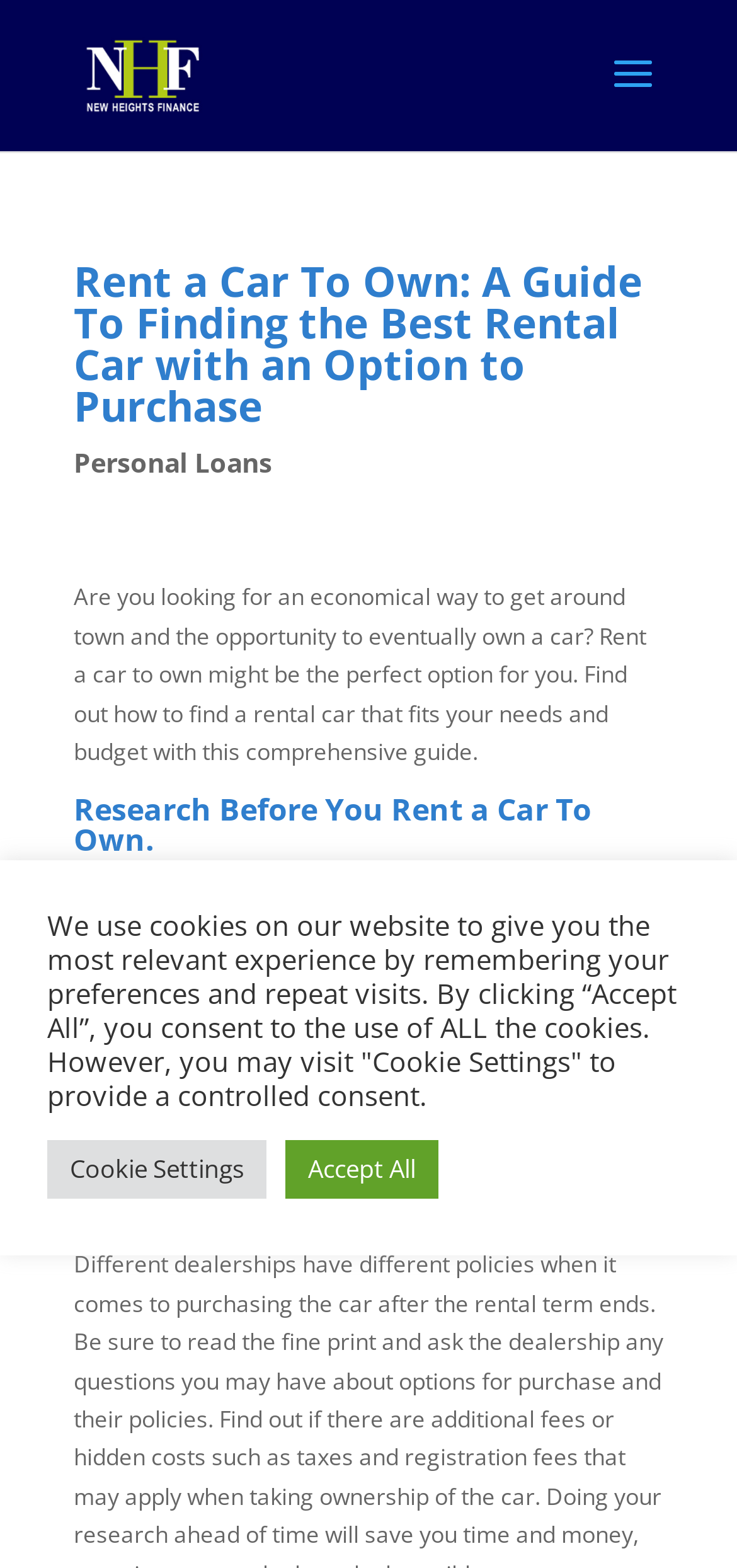What is important to consider when deciding on a rental car?
Please provide a single word or phrase answer based on the image.

Features